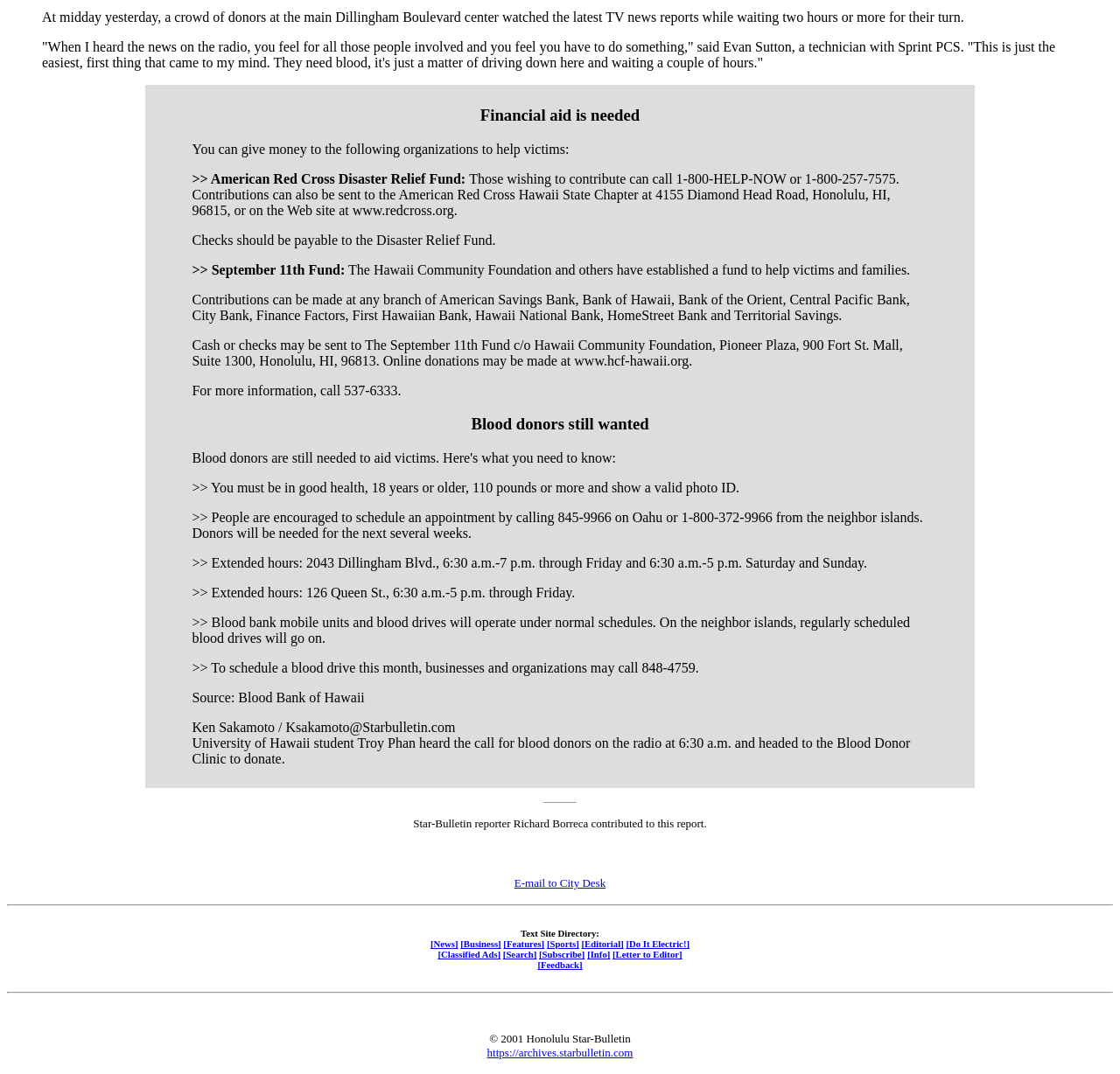Please identify the bounding box coordinates of the element that needs to be clicked to perform the following instruction: "View News".

[0.384, 0.874, 0.409, 0.883]